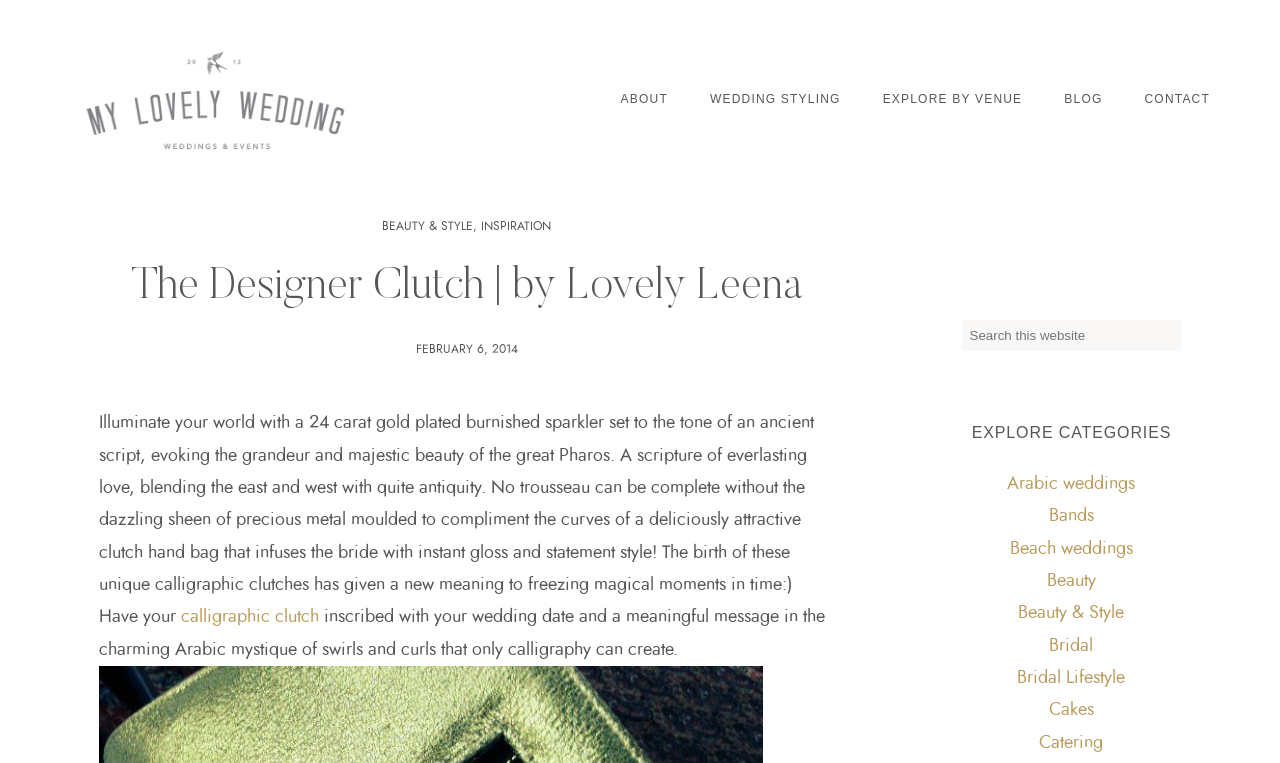What is the category of the link 'Beauty & Style'?
Look at the screenshot and respond with one word or a short phrase.

Wedding Styling